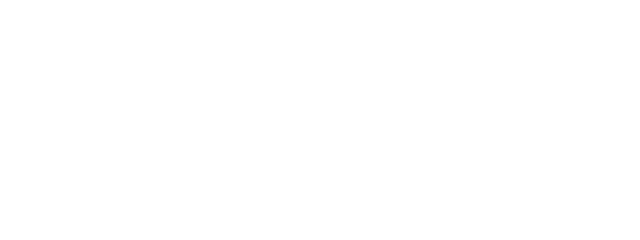What is the location of the apartment near?
Based on the image, give a one-word or short phrase answer.

Fuschlsee lake